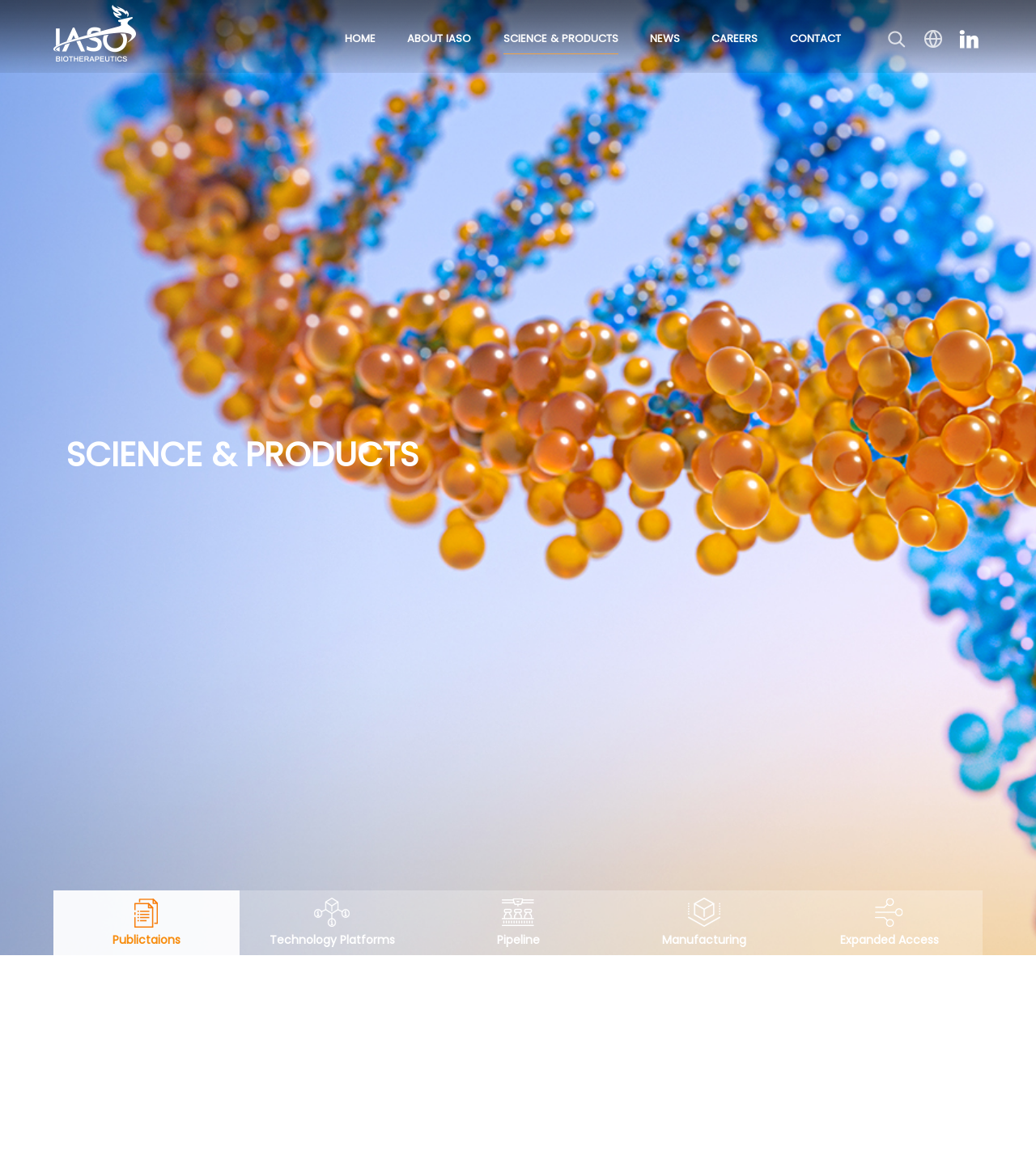Identify the bounding box coordinates of the clickable region required to complete the instruction: "search for publications". The coordinates should be given as four float numbers within the range of 0 and 1, i.e., [left, top, right, bottom].

[0.052, 0.765, 0.231, 0.821]